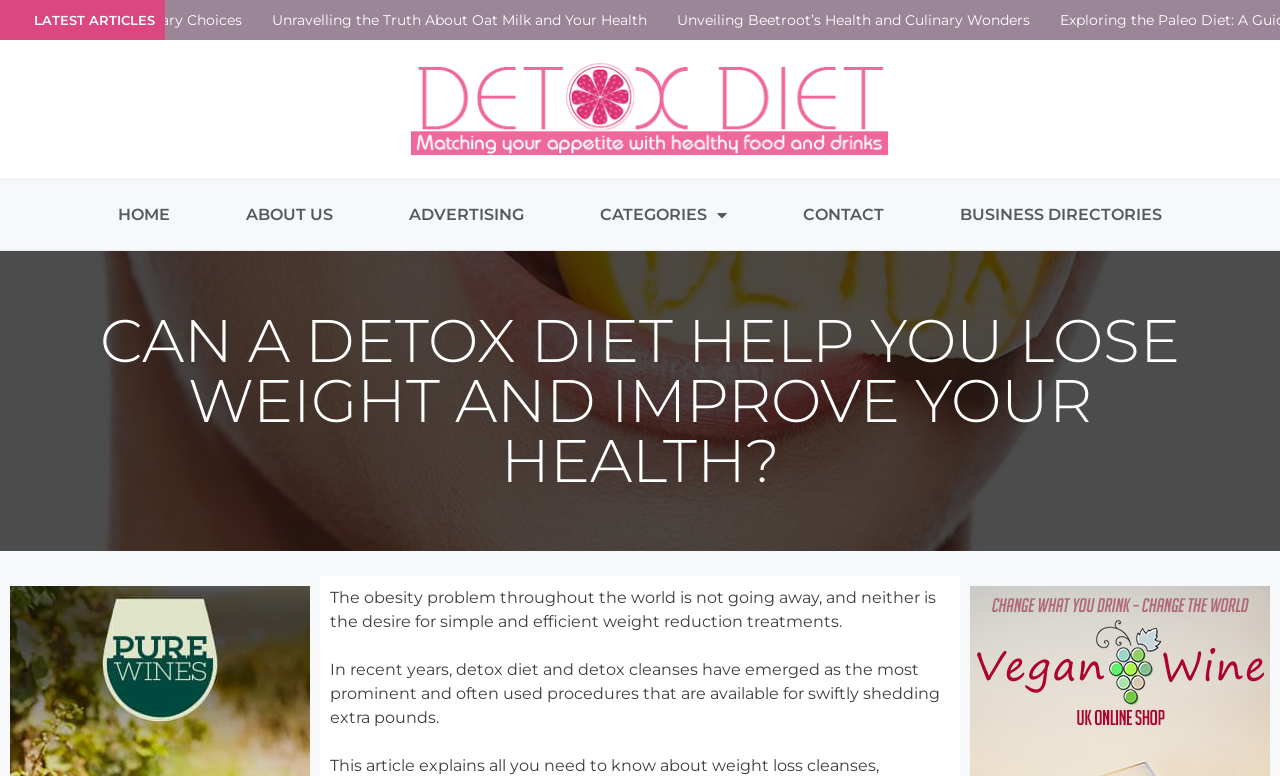What is the topic of the latest articles?
From the details in the image, provide a complete and detailed answer to the question.

Based on the links provided under the 'LATEST ARTICLES' section, the topic of the latest articles appears to be related to Oat Milk and Beetroot, as evidenced by the links 'Unravelling the Truth About Oat Milk and Your Health' and 'Unveiling Beetroot’s Health and Culinary Wonders'.